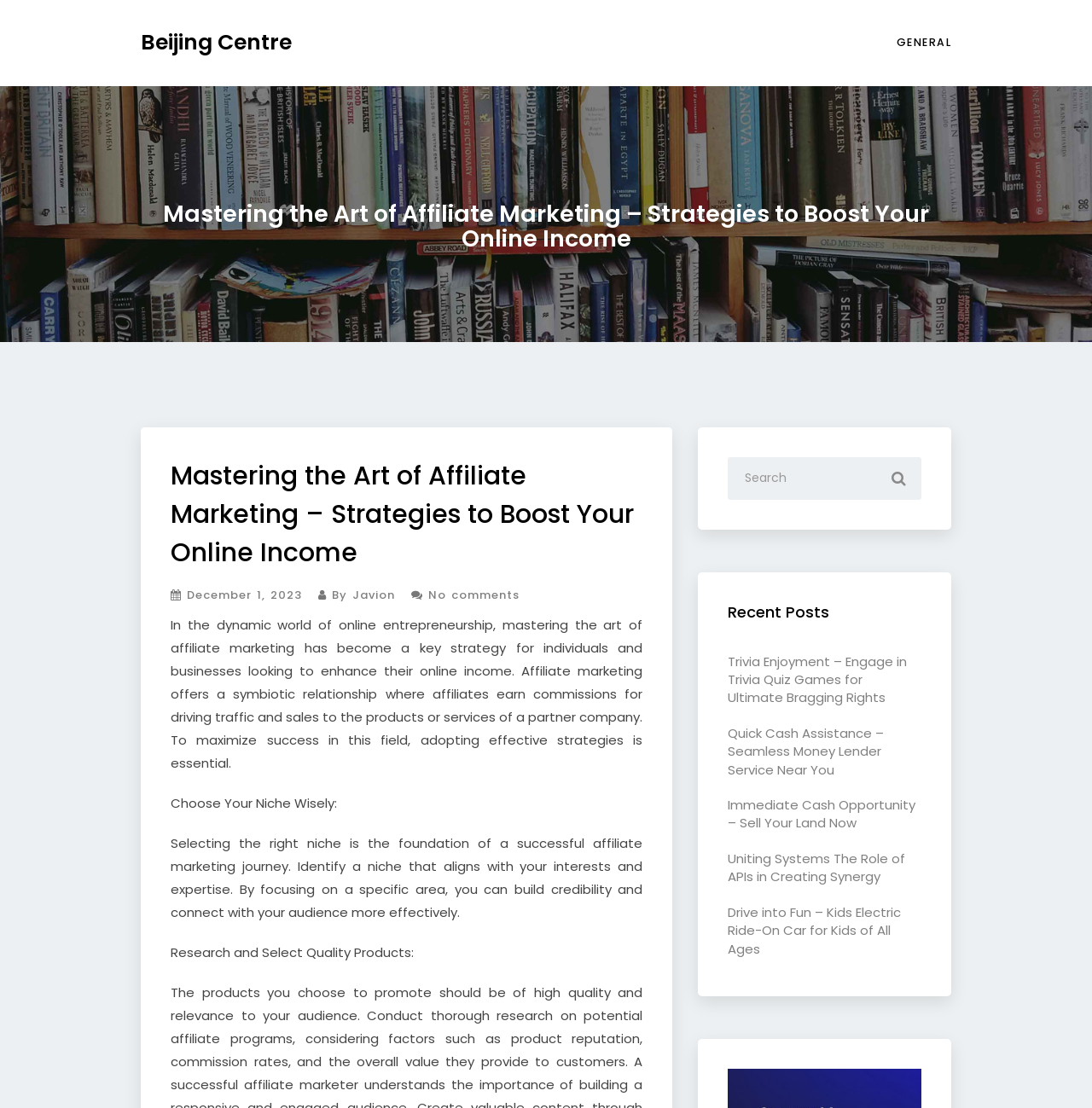What is the author of the article?
Use the image to answer the question with a single word or phrase.

Javion